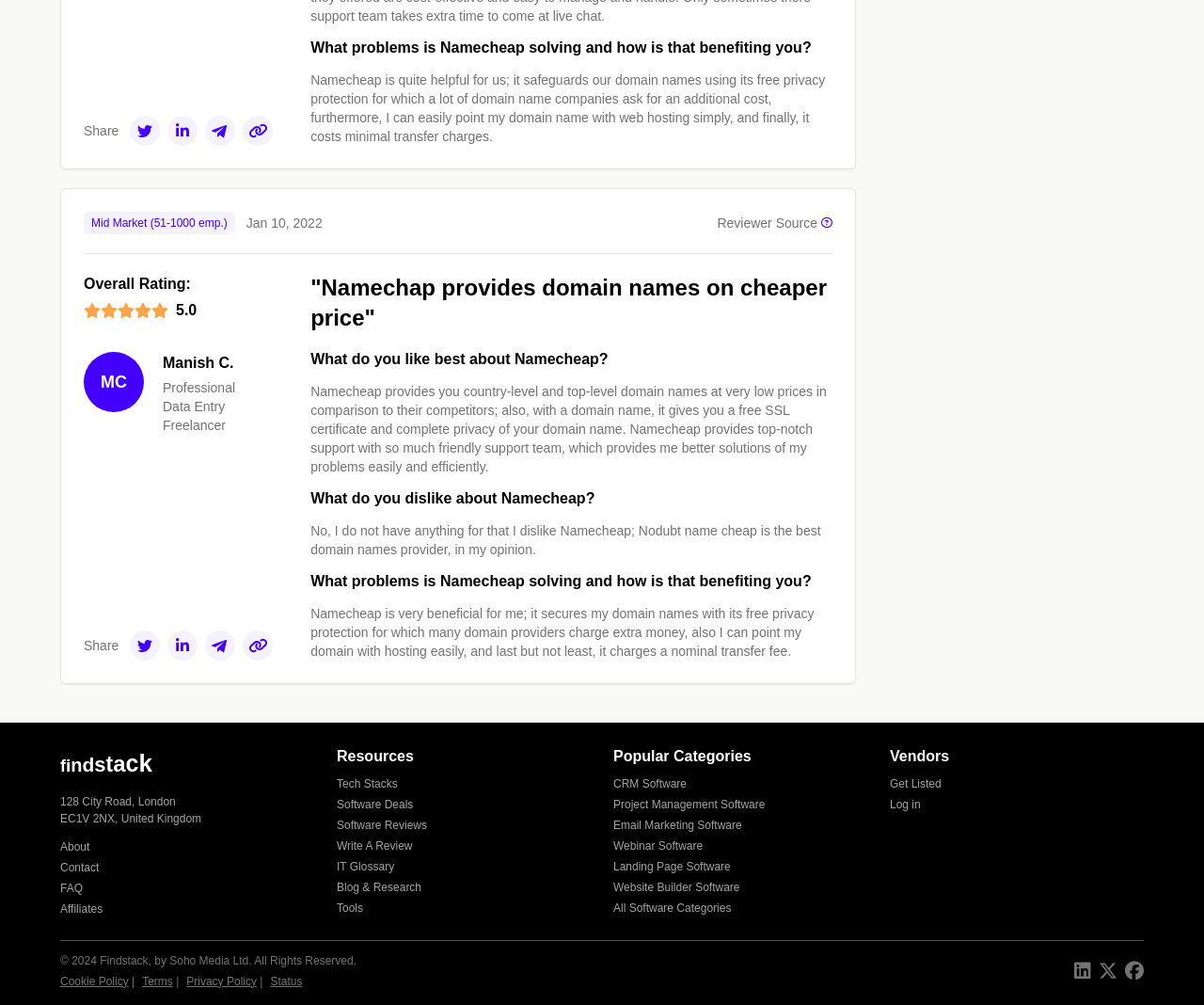Provide a one-word or short-phrase answer to the question:
What is the location of Findstack?

London, United Kingdom